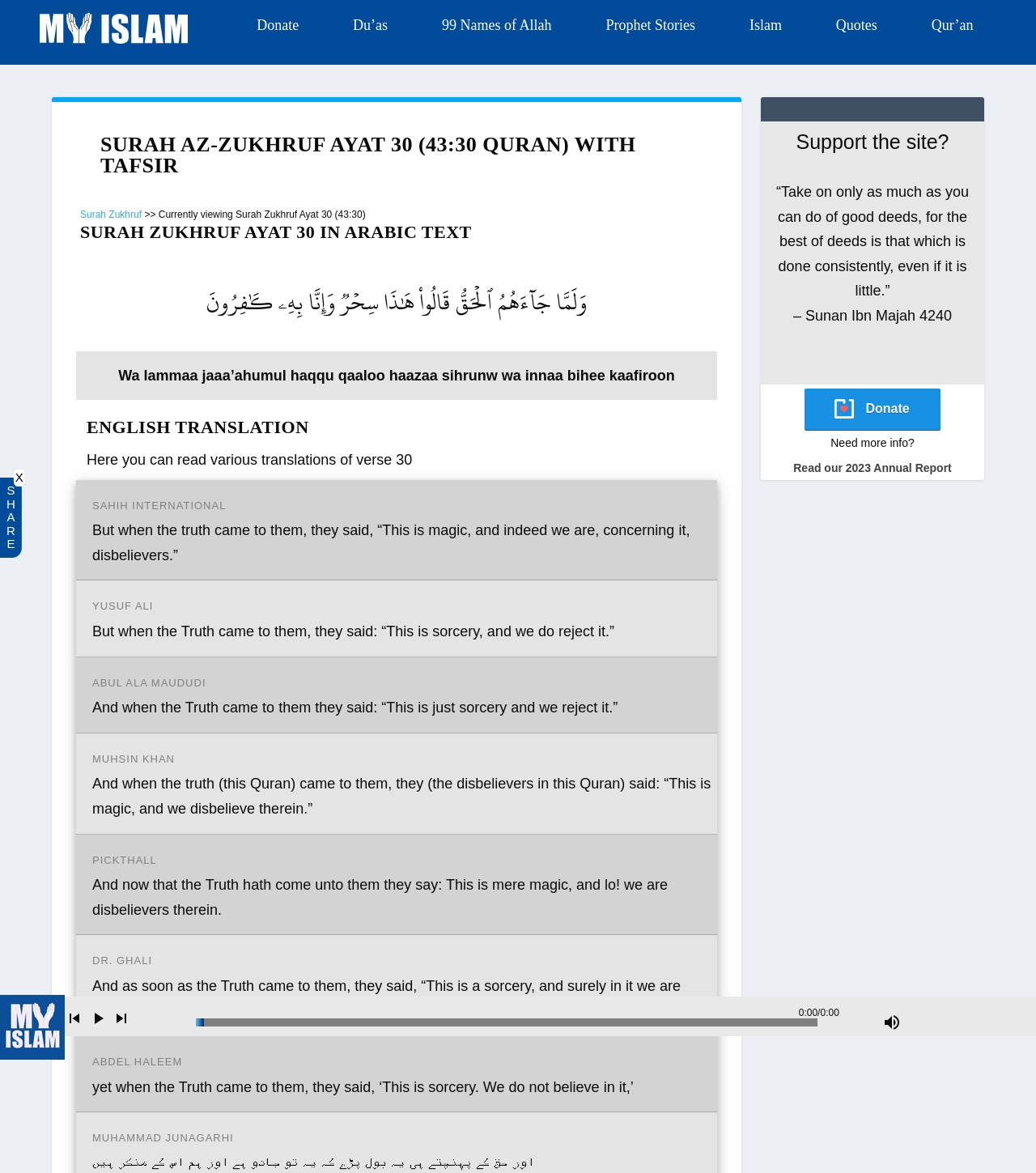What is the current Surah being viewed?
Give a single word or phrase answer based on the content of the image.

Surah Zukhruf